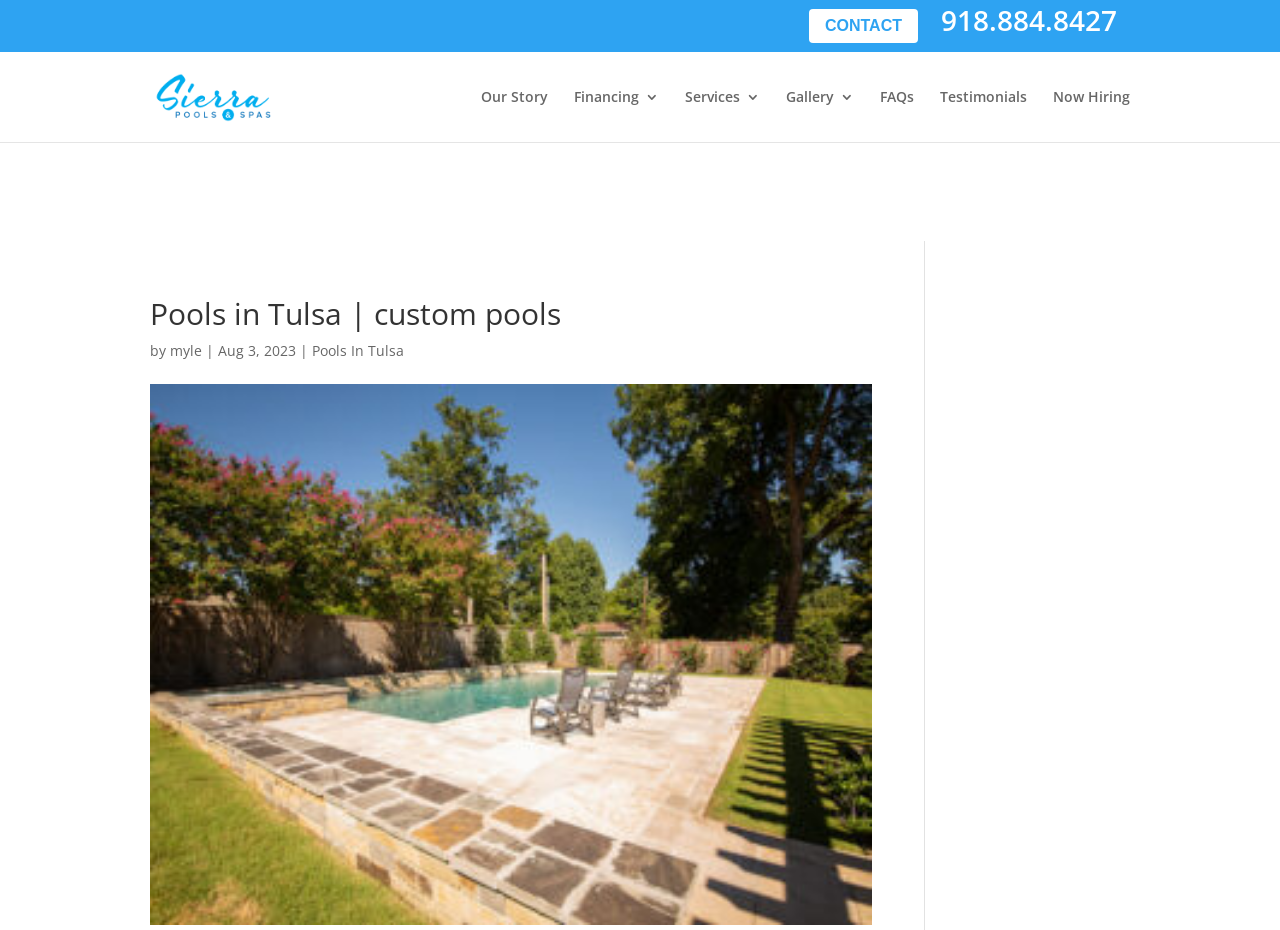Identify the bounding box coordinates of the section to be clicked to complete the task described by the following instruction: "visit Sierra Pools". The coordinates should be four float numbers between 0 and 1, formatted as [left, top, right, bottom].

[0.12, 0.093, 0.251, 0.113]